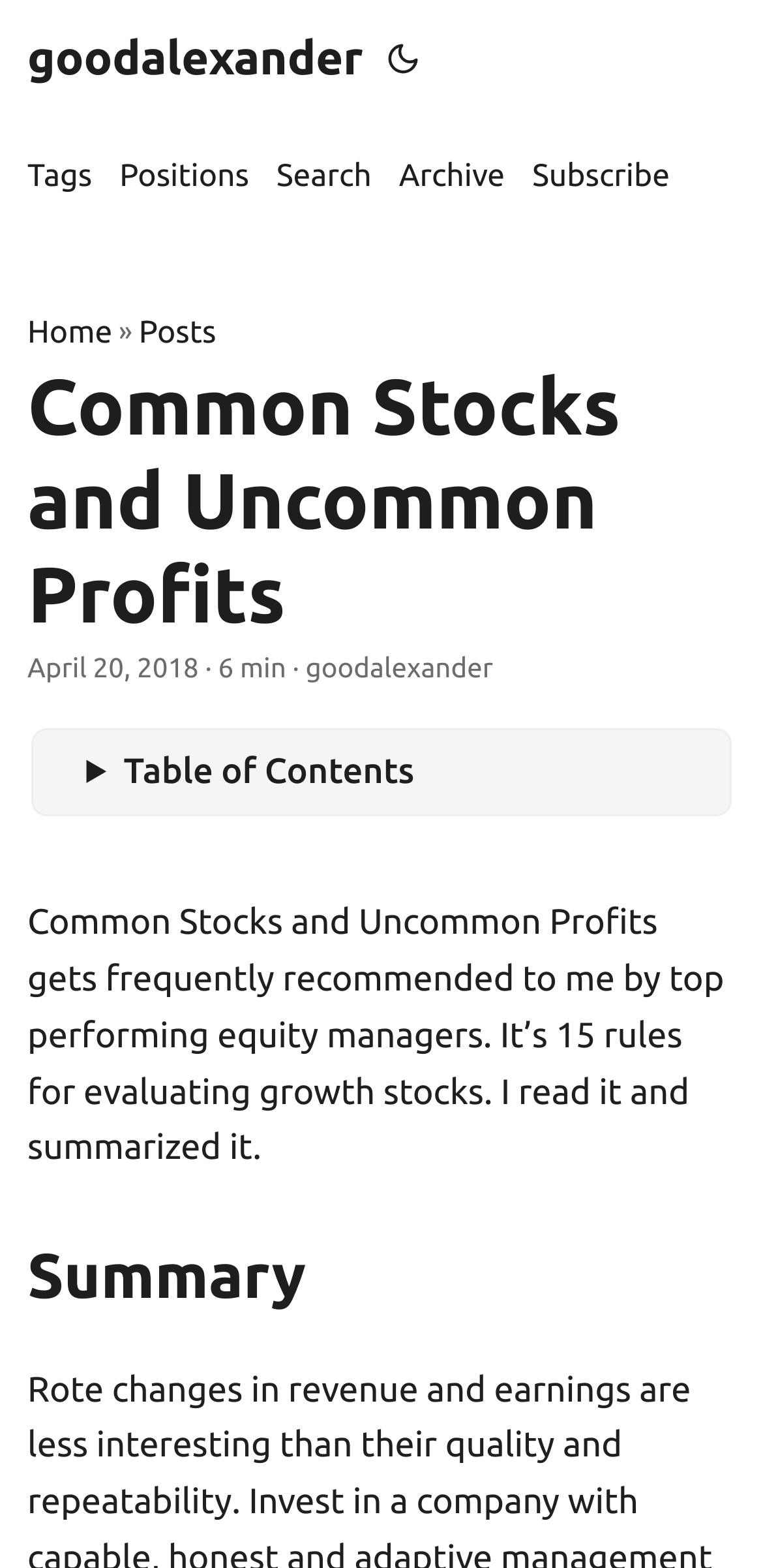How long does it take to read the post?
Could you answer the question in a detailed manner, providing as much information as possible?

The time it takes to read the post can be found below the title of the post, where it says '· 6 min ·'. This suggests that the post can be read in 6 minutes.